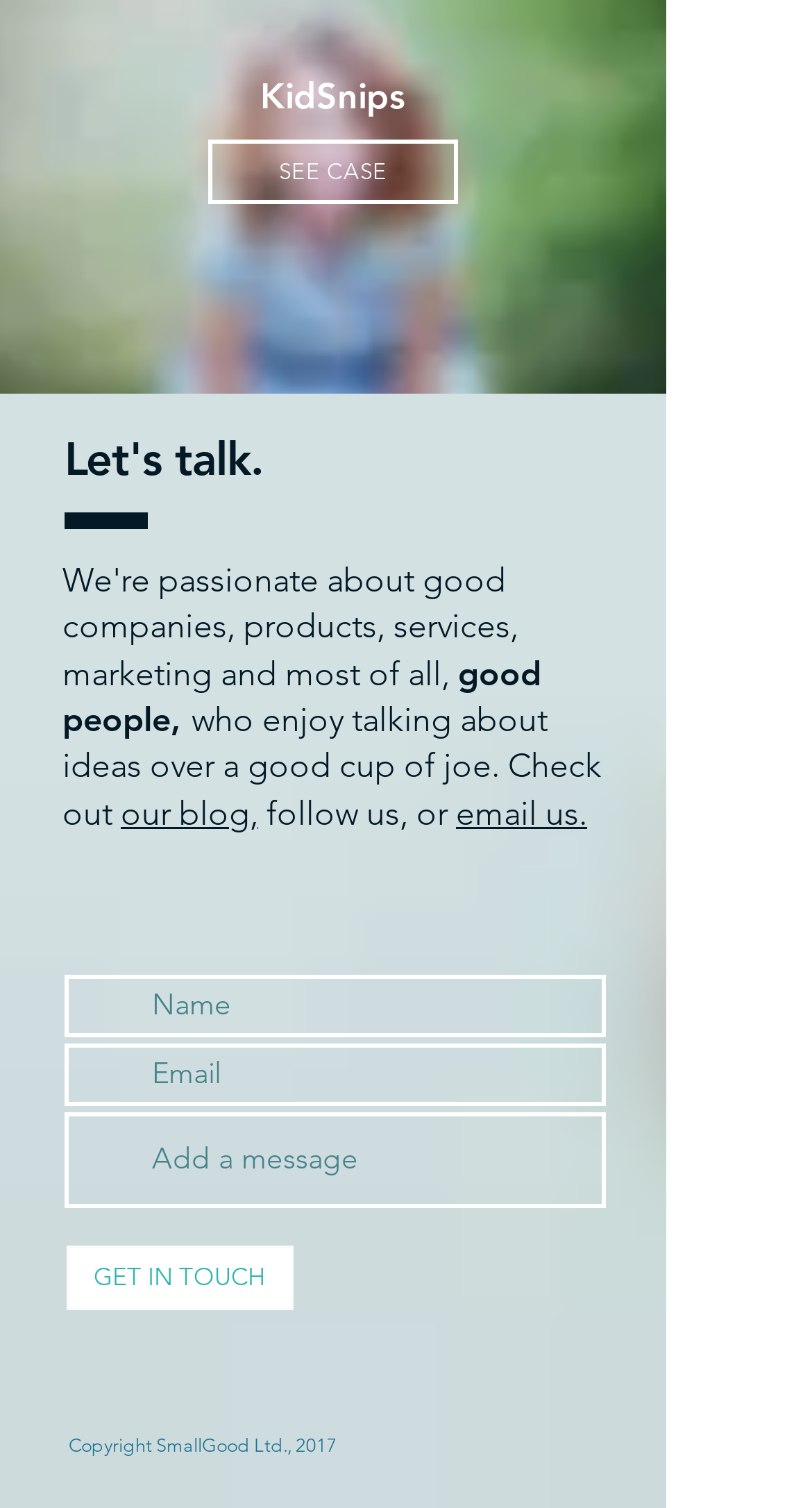Please identify the bounding box coordinates of the area that needs to be clicked to fulfill the following instruction: "Follow on LinkedIn."

[0.077, 0.594, 0.156, 0.637]